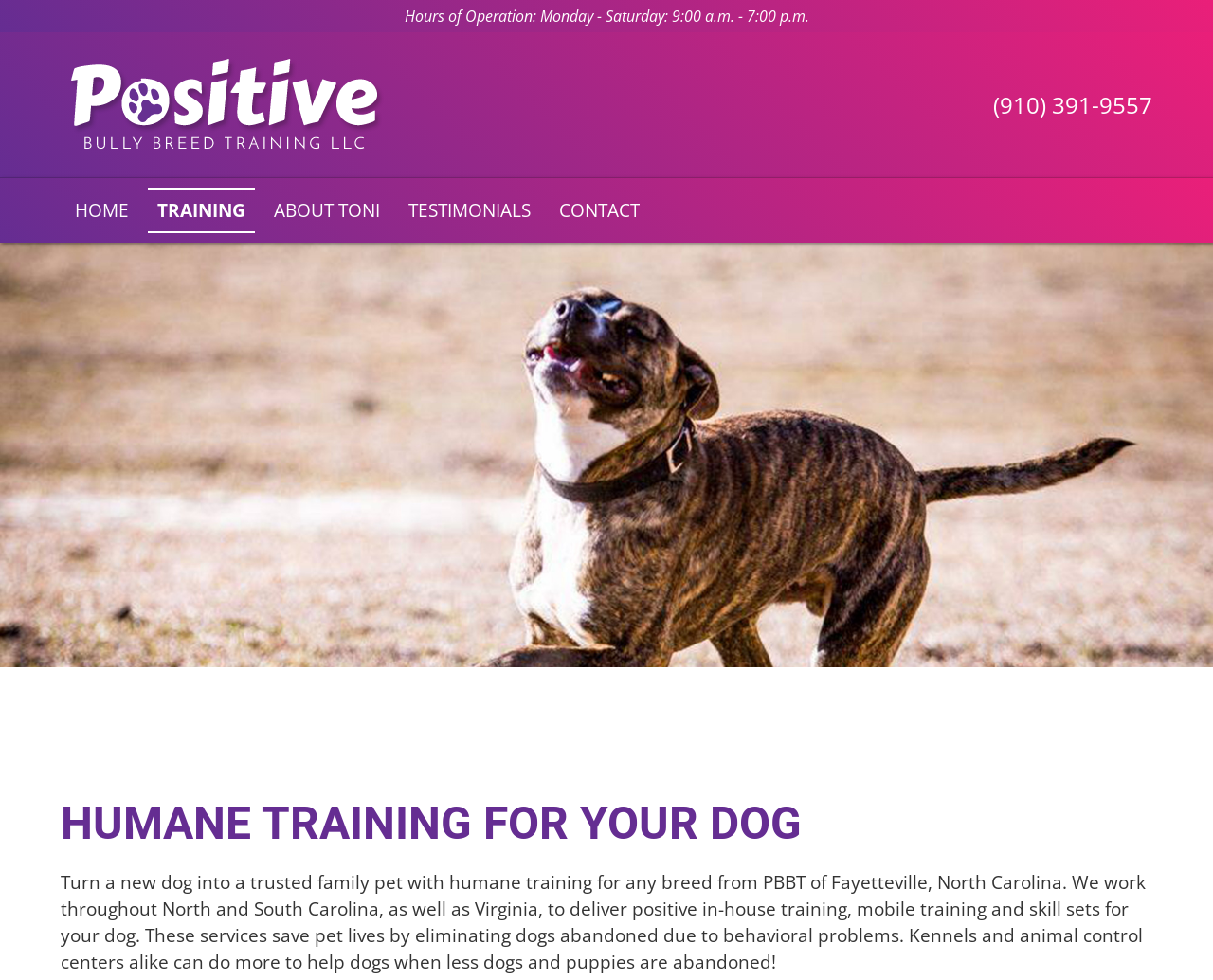Look at the image and answer the question in detail:
How many navigation links are there?

I counted the number of navigation links by looking at the top section of the webpage, where I found links labeled 'HOME', 'TRAINING', 'ABOUT TONI', 'TESTIMONIALS', and 'CONTACT'.